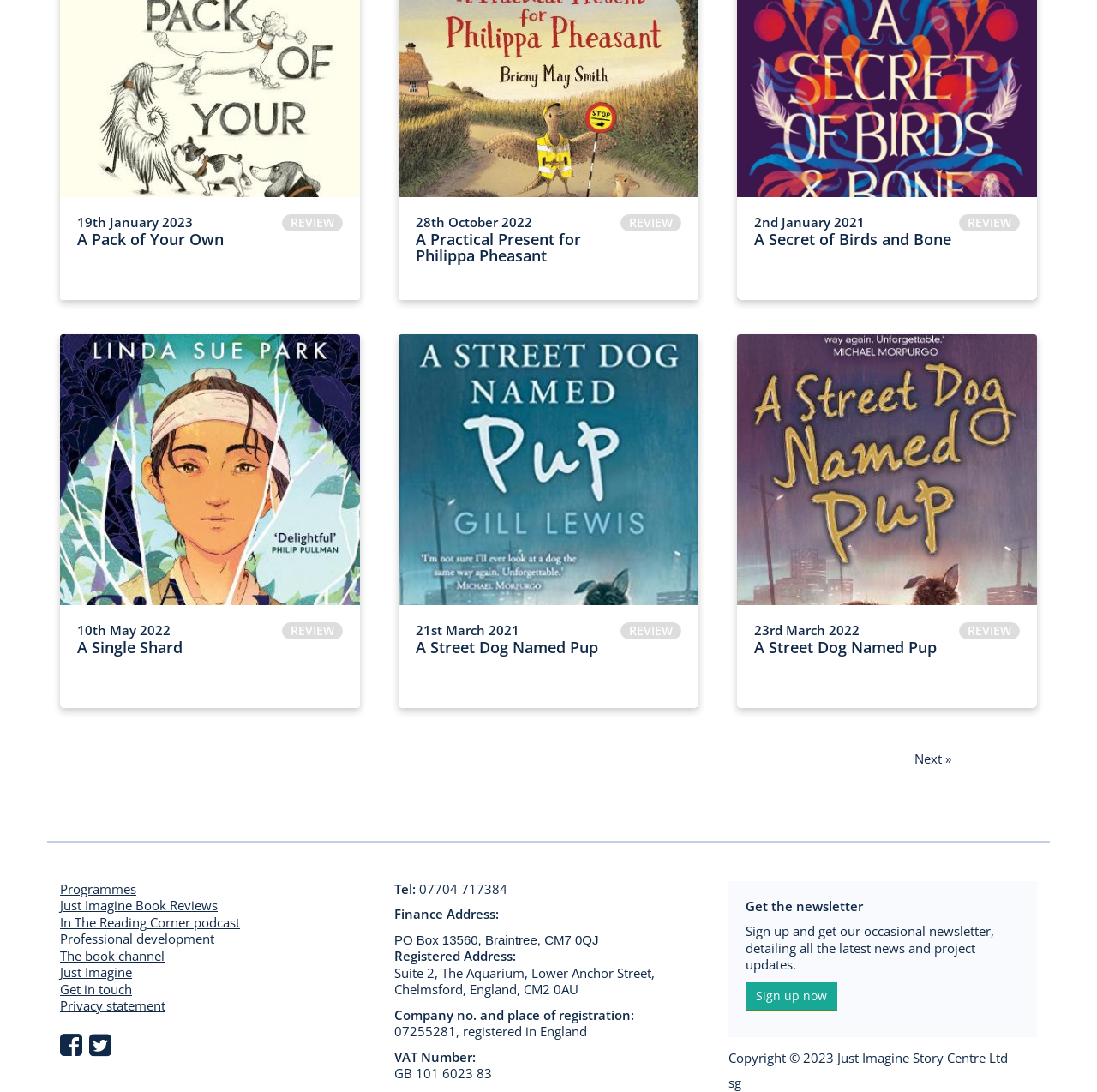What is the purpose of the 'Get the newsletter' section? Observe the screenshot and provide a one-word or short phrase answer.

To sign up for occasional newsletters